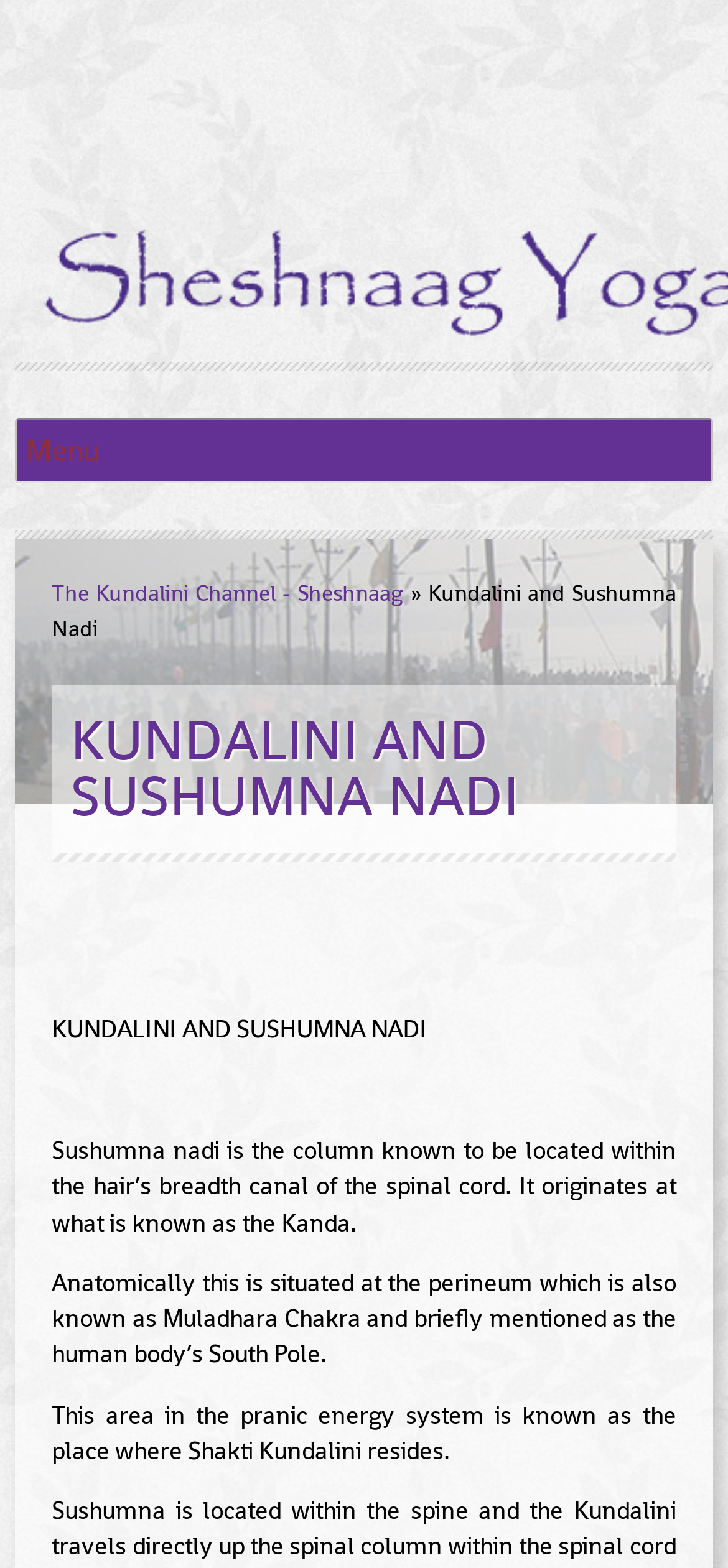What is the relationship between Kundalini and Sushumna Nadi?
Based on the image content, provide your answer in one word or a short phrase.

Connected